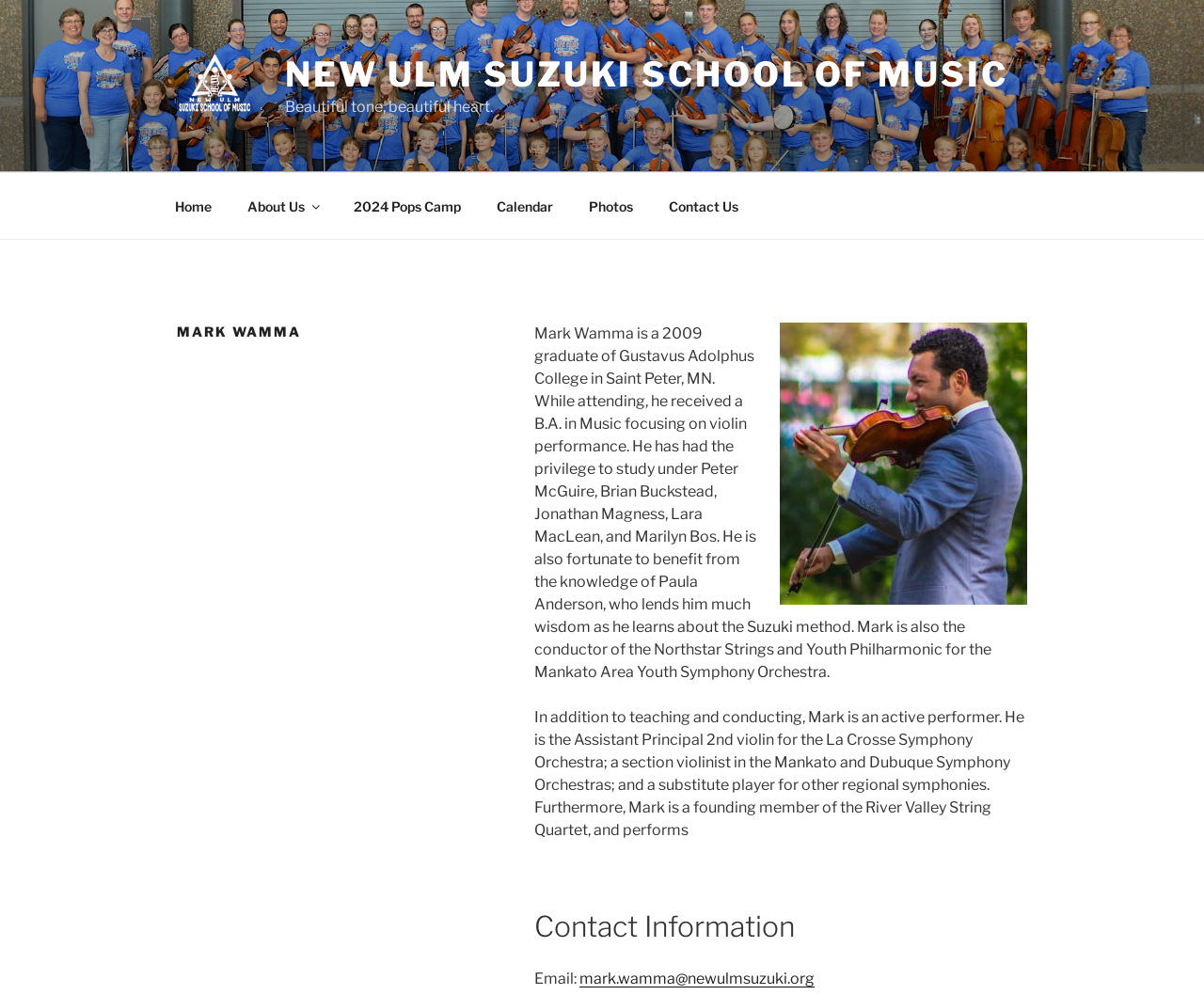Extract the bounding box coordinates for the UI element described by the text: "mark.wamma@newulmsuzuki.org". The coordinates should be in the form of [left, top, right, bottom] with values between 0 and 1.

[0.481, 0.974, 0.676, 0.992]